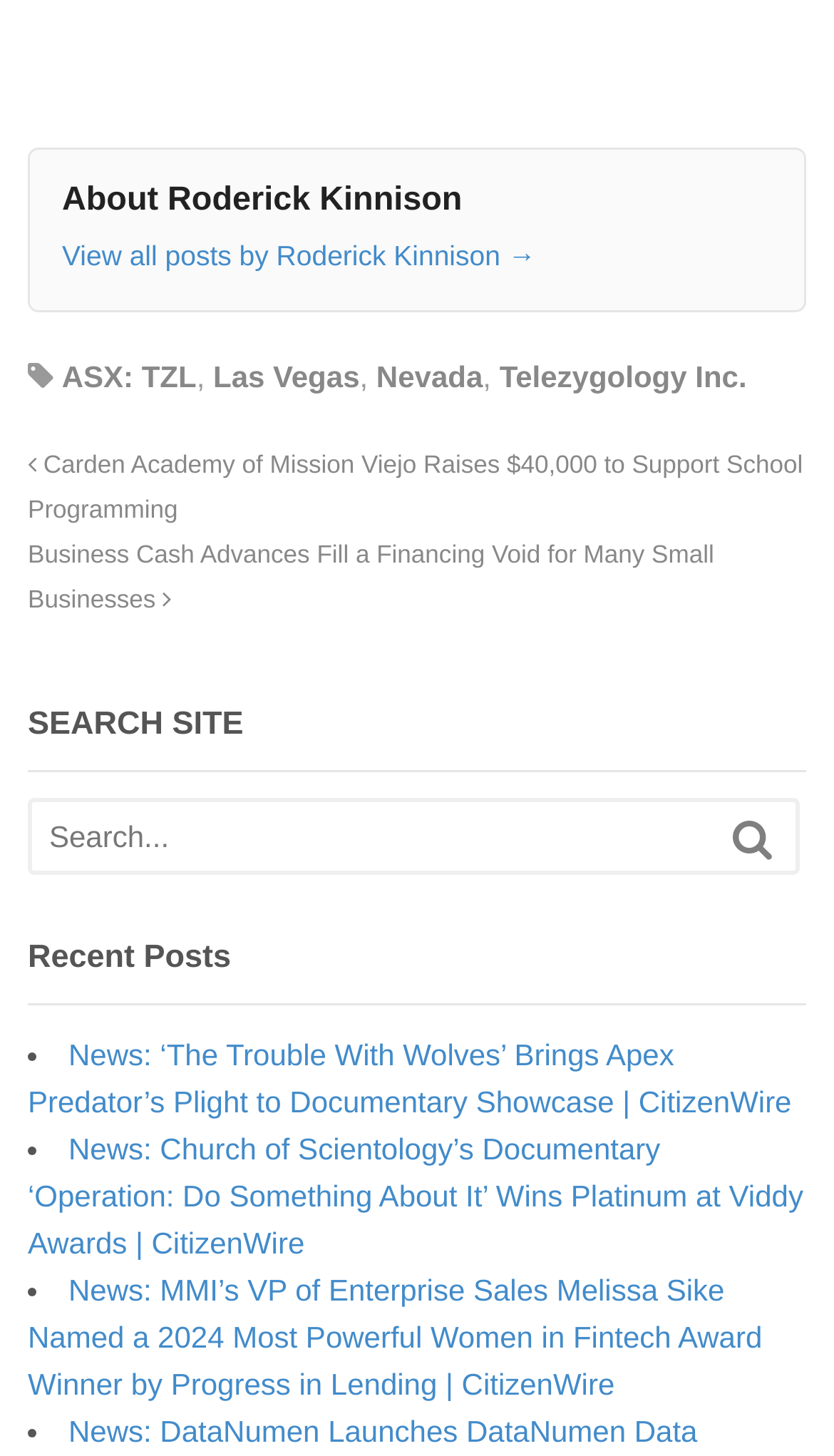Please find the bounding box coordinates of the element that needs to be clicked to perform the following instruction: "Read news about ‘The Trouble With Wolves’". The bounding box coordinates should be four float numbers between 0 and 1, represented as [left, top, right, bottom].

[0.033, 0.713, 0.949, 0.769]